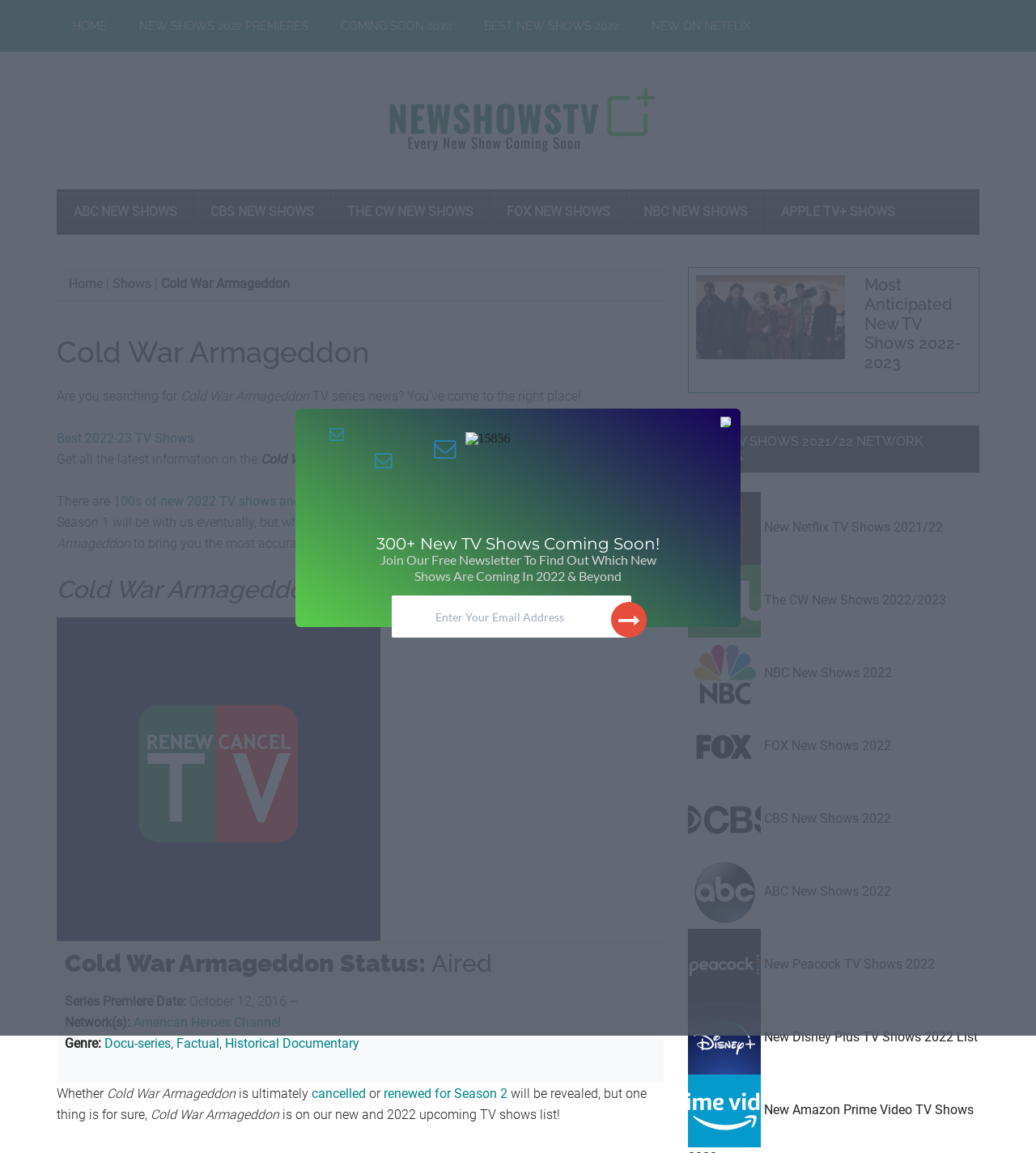Generate a thorough description of the webpage.

This webpage is about a new TV show called "Cold War Armageddon" and provides information on its premiere date, network, and genre. At the top of the page, there are three "Skip to" links, followed by a main navigation menu with links to "HOME", "NEW SHOWS 2022 PREMIERES", "COMING SOON 2022", "BEST NEW SHOWS 2022", and "NEW ON NETFLIX". Below this menu, there is a secondary navigation menu with links to various TV networks, such as ABC, CBS, and FOX.

The main content of the page is divided into two sections. On the left side, there is a header with the title "Cold War Armageddon" and a brief description of the show. Below this, there is a section with information on the show's premiere date, network, and genre. There is also an image of the show.

On the right side, there is a primary sidebar with a heading "Primary Sidebar". Below this, there are several articles and links to other TV shows, including "Most Anticipated New TV Shows 2022-2023" and guides to new TV shows on various networks, such as Netflix, The CW, NBC, FOX, and CBS. Each of these links has an accompanying image.

Overall, the webpage provides information on the "Cold War Armageddon" TV show and offers links to other related content, such as new TV shows on various networks.